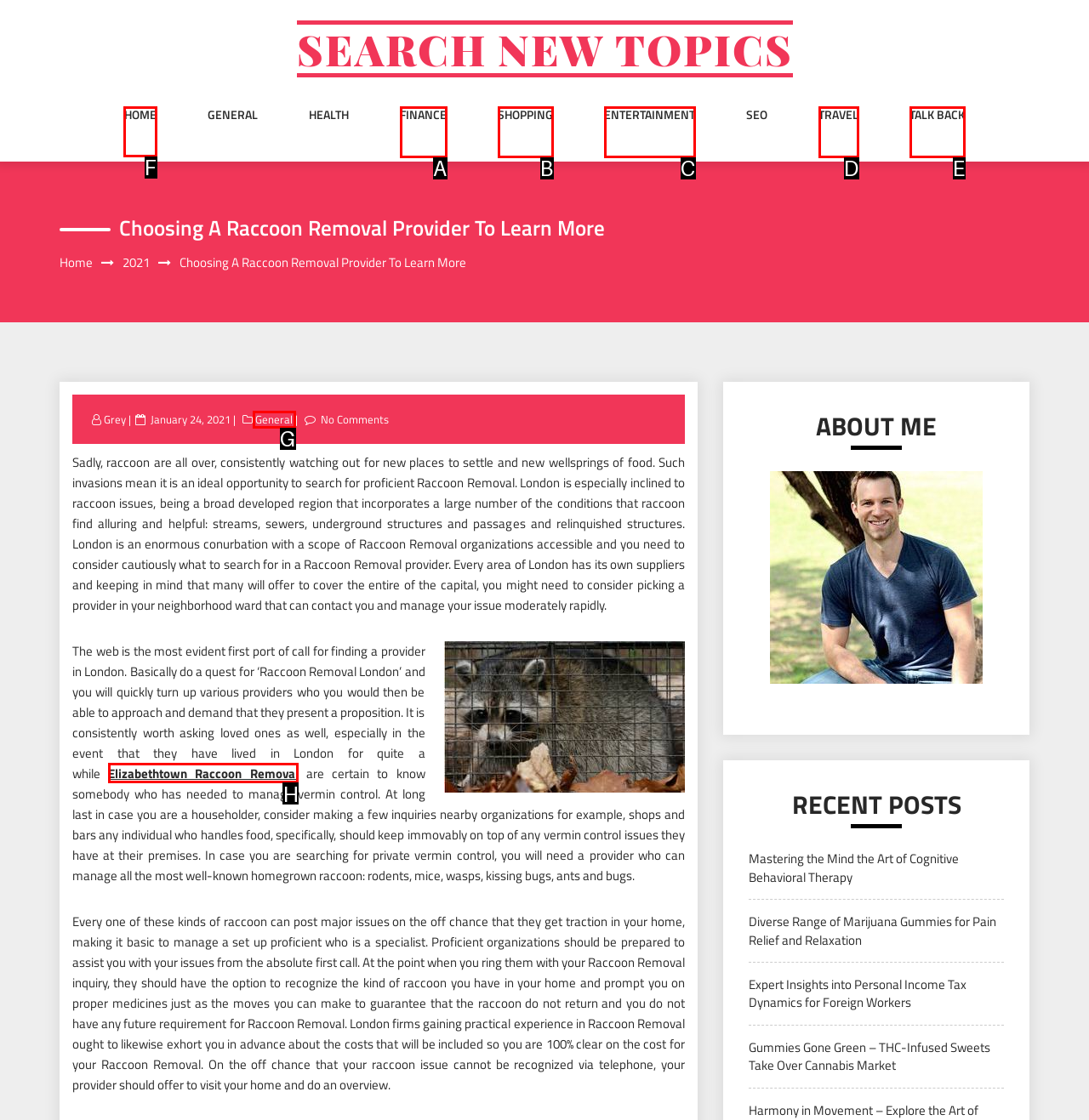From the options shown in the screenshot, tell me which lettered element I need to click to complete the task: Go to home page.

F